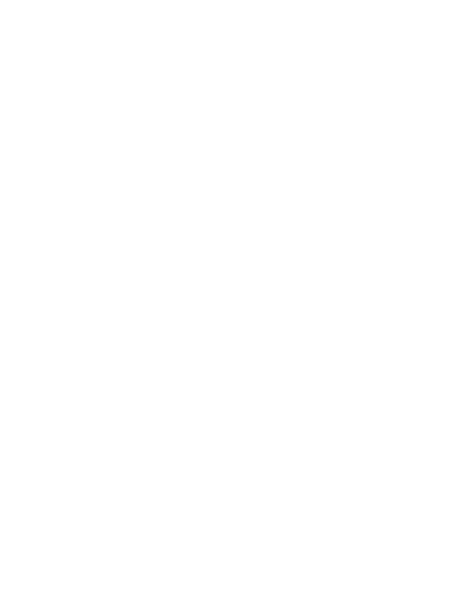What is the benefit of the wide leg cut?
Could you please answer the question thoroughly and with as much detail as possible?

According to the caption, the wide leg cut 'offers comfort', implying that one of the benefits of this design feature is that it provides a comfortable fit.